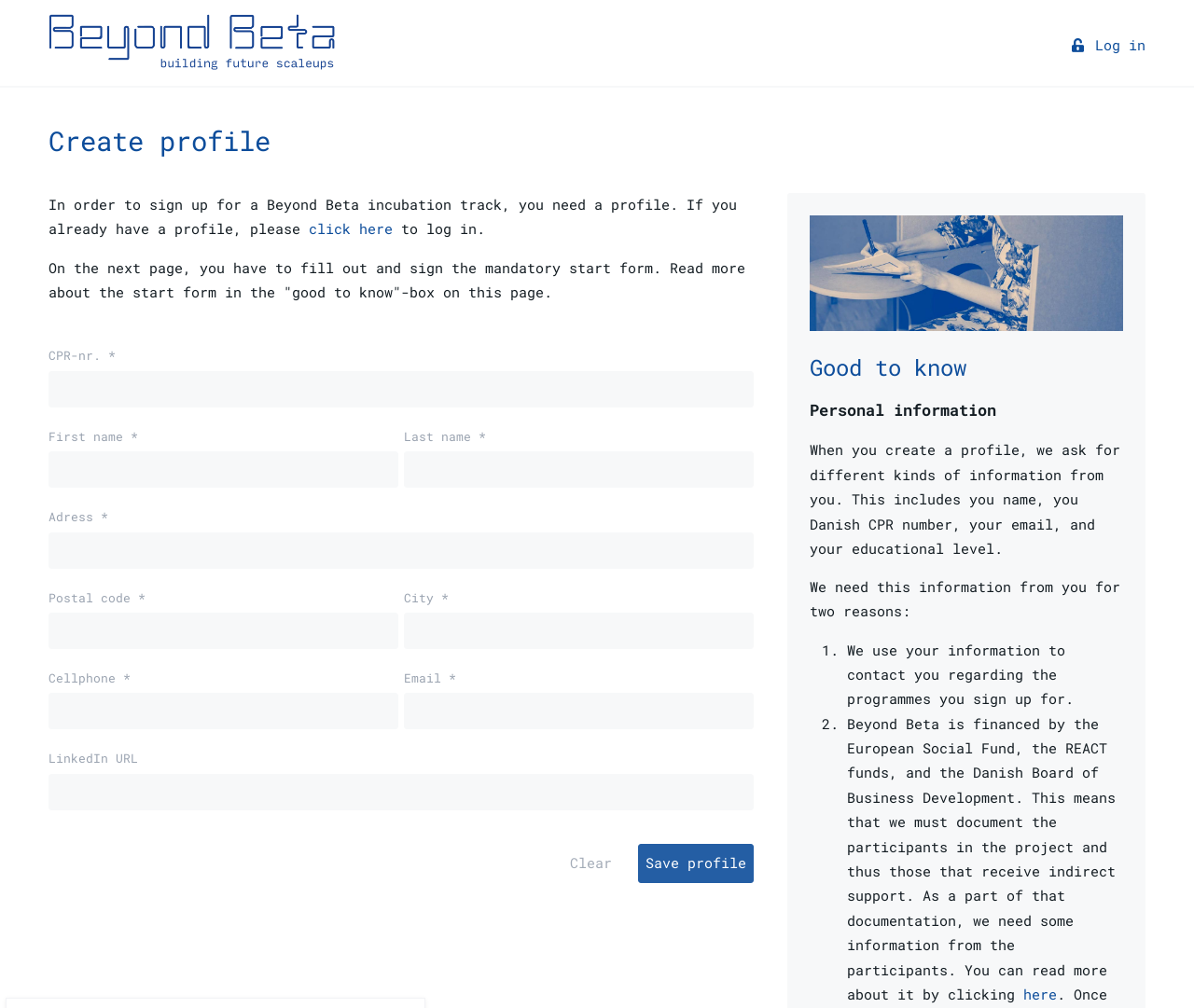Please specify the bounding box coordinates of the element that should be clicked to execute the given instruction: 'Click Log in'. Ensure the coordinates are four float numbers between 0 and 1, expressed as [left, top, right, bottom].

[0.896, 0.036, 0.959, 0.054]